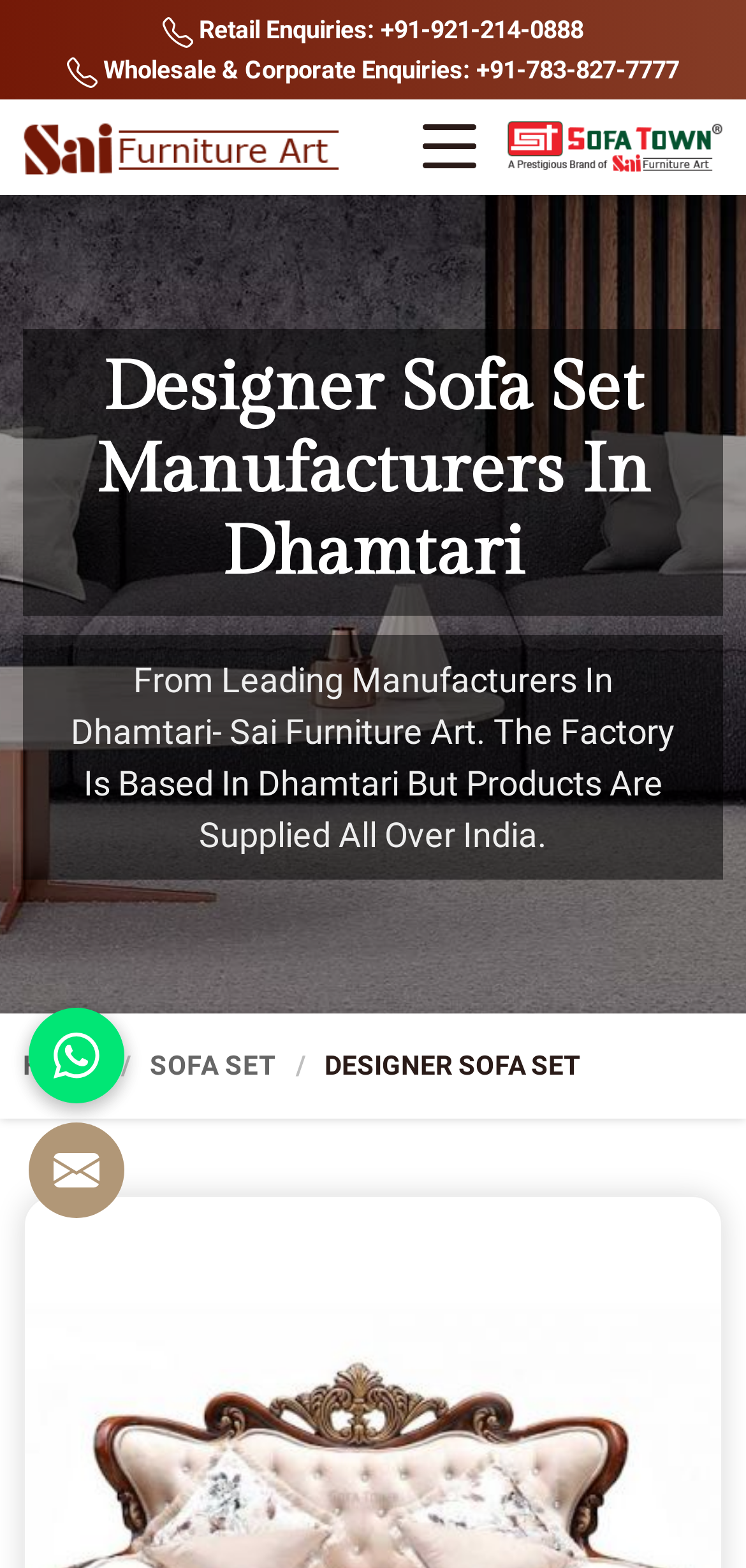Please identify the bounding box coordinates of the element's region that should be clicked to execute the following instruction: "Click on Sofa Town link". The bounding box coordinates must be four float numbers between 0 and 1, i.e., [left, top, right, bottom].

[0.68, 0.077, 0.969, 0.111]